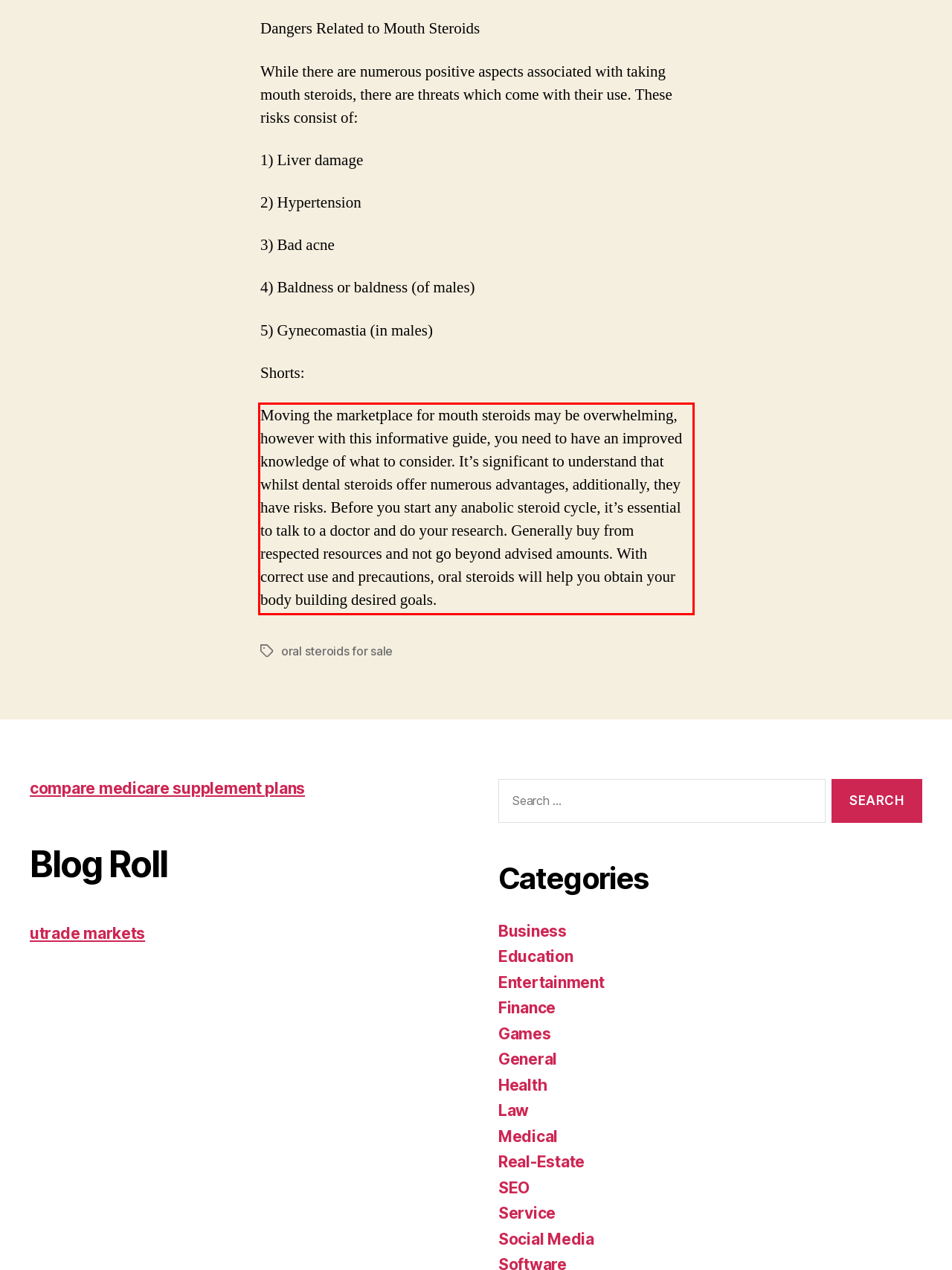You are presented with a webpage screenshot featuring a red bounding box. Perform OCR on the text inside the red bounding box and extract the content.

Moving the marketplace for mouth steroids may be overwhelming, however with this informative guide, you need to have an improved knowledge of what to consider. It’s significant to understand that whilst dental steroids offer numerous advantages, additionally, they have risks. Before you start any anabolic steroid cycle, it’s essential to talk to a doctor and do your research. Generally buy from respected resources and not go beyond advised amounts. With correct use and precautions, oral steroids will help you obtain your body building desired goals.